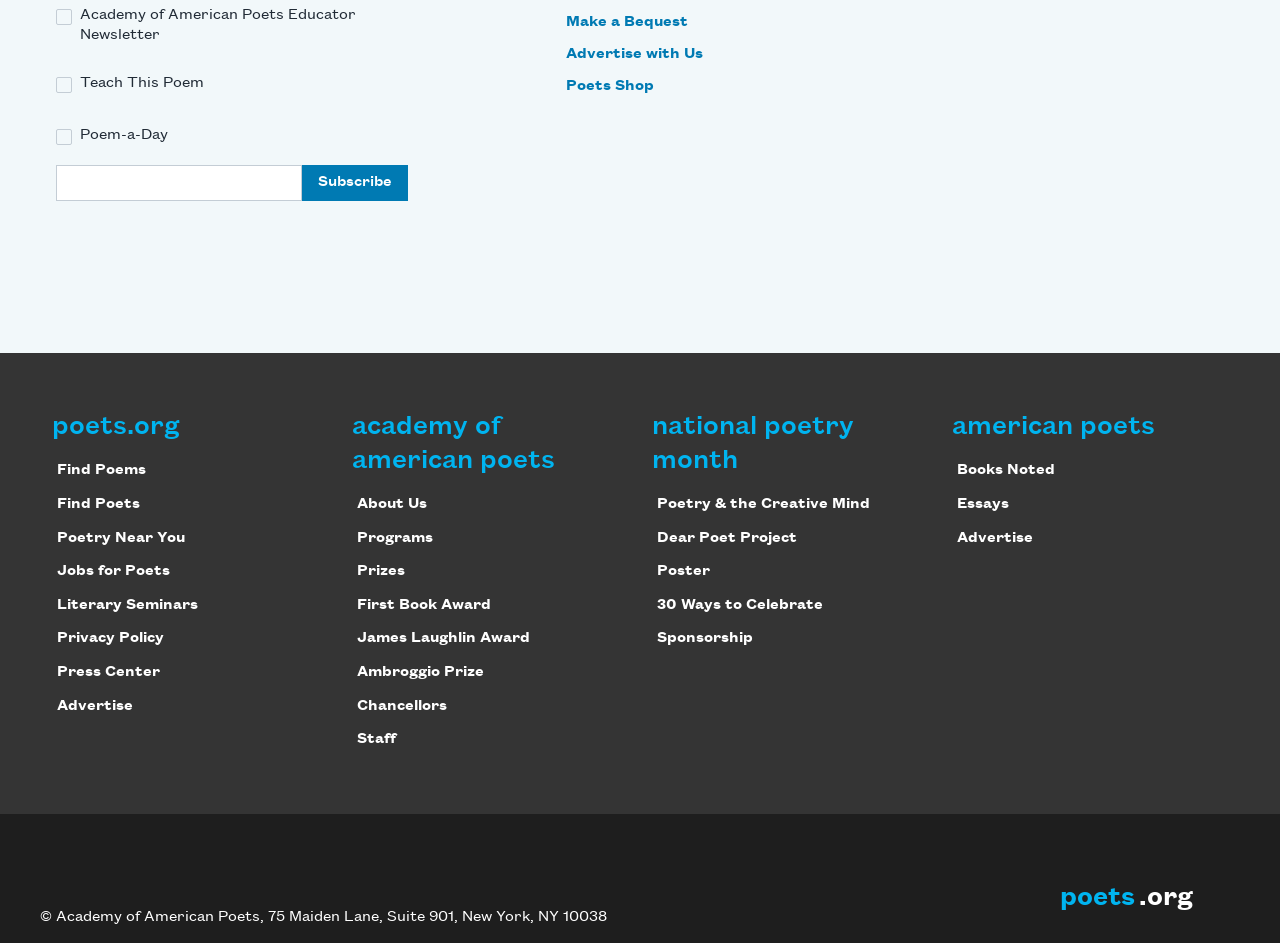Based on the image, please respond to the question with as much detail as possible:
What is the purpose of the checkboxes?

The checkboxes are labeled as 'Academy of American Poets Educator Newsletter', 'Teach This Poem', and 'Poem-a-Day', indicating that they are options for users to subscribe to different newsletters or services provided by the Academy of American Poets.